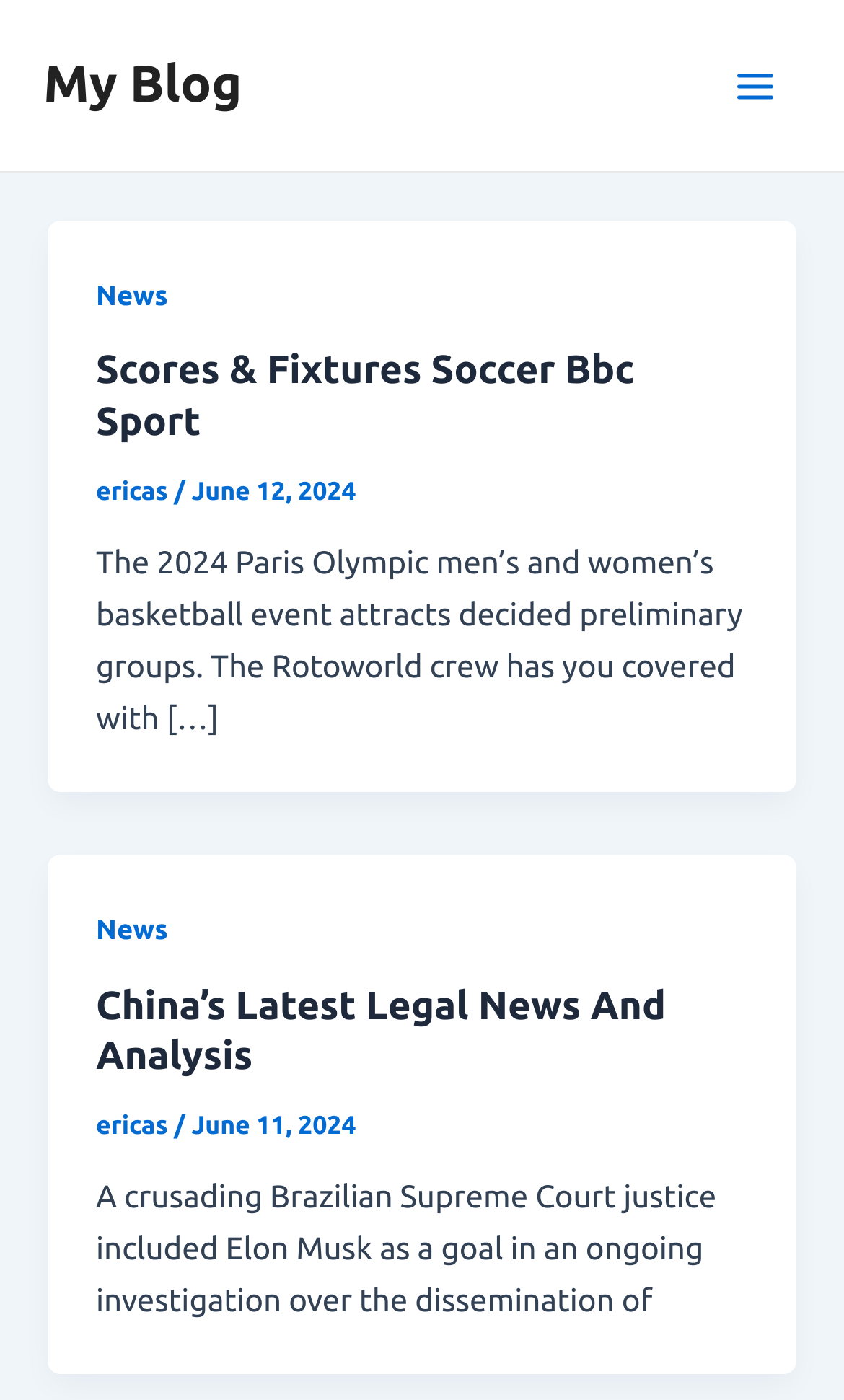What is the title of the second article?
Please provide a comprehensive answer to the question based on the webpage screenshot.

I looked at the second article element [55] article and found the heading element [150] heading 'China’s Latest Legal News And Analysis', which indicates the title of the second article.